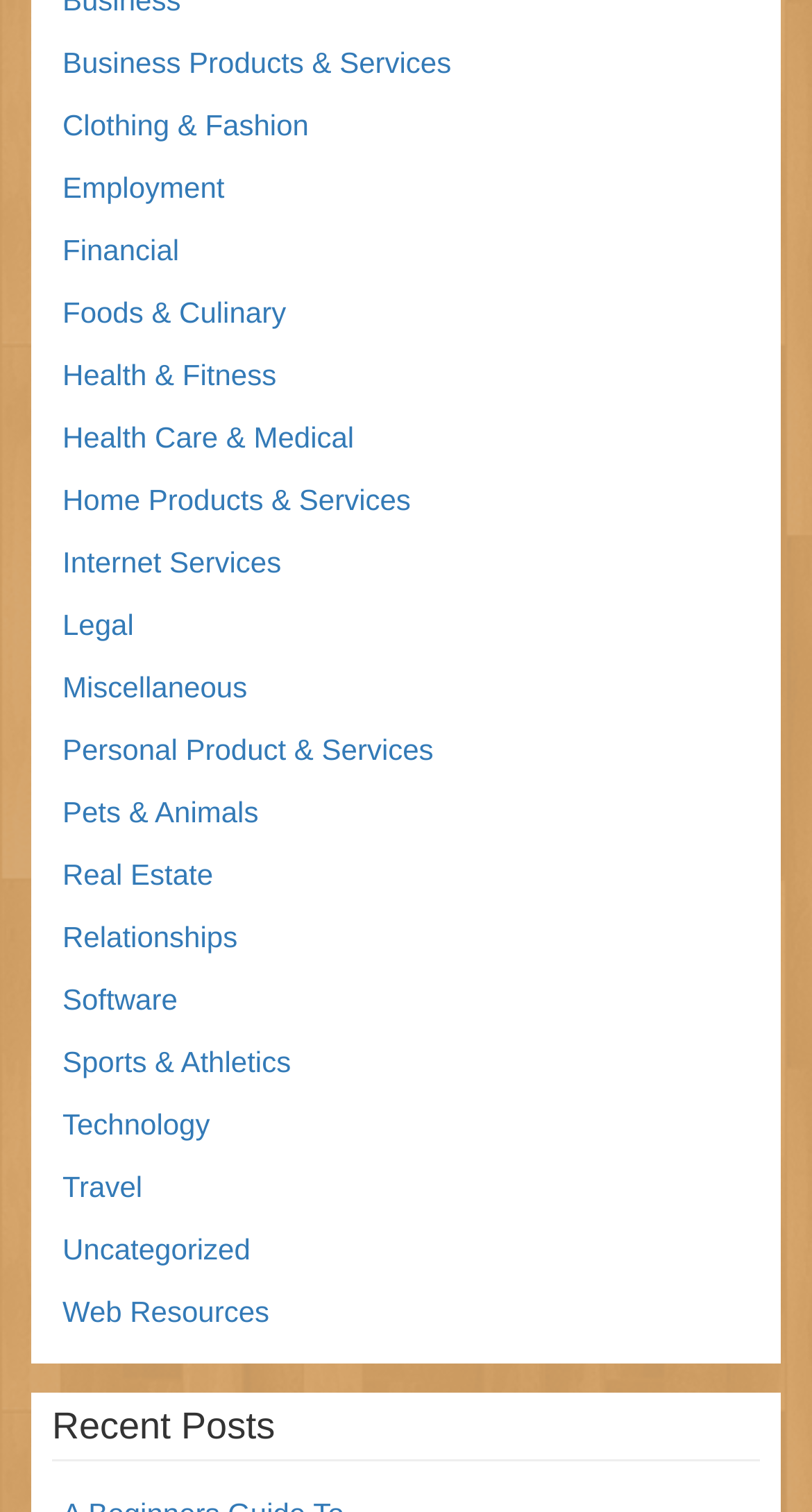Kindly determine the bounding box coordinates for the clickable area to achieve the given instruction: "Browse Business Products & Services".

[0.077, 0.031, 0.556, 0.053]